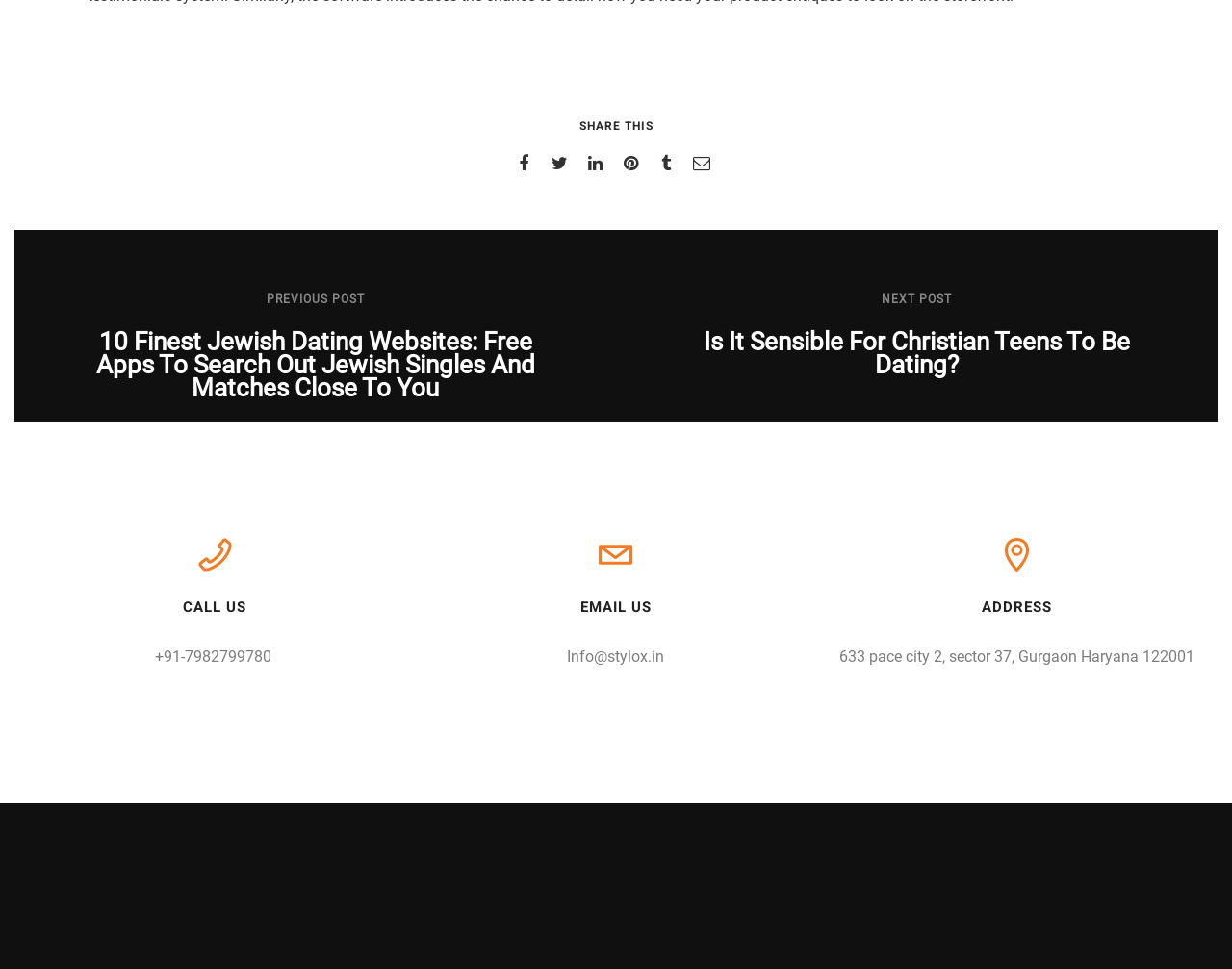Locate the bounding box coordinates of the element that needs to be clicked to carry out the instruction: "Type in the 'Email*' field". The coordinates should be given as four float numbers ranging from 0 to 1, i.e., [left, top, right, bottom].

None